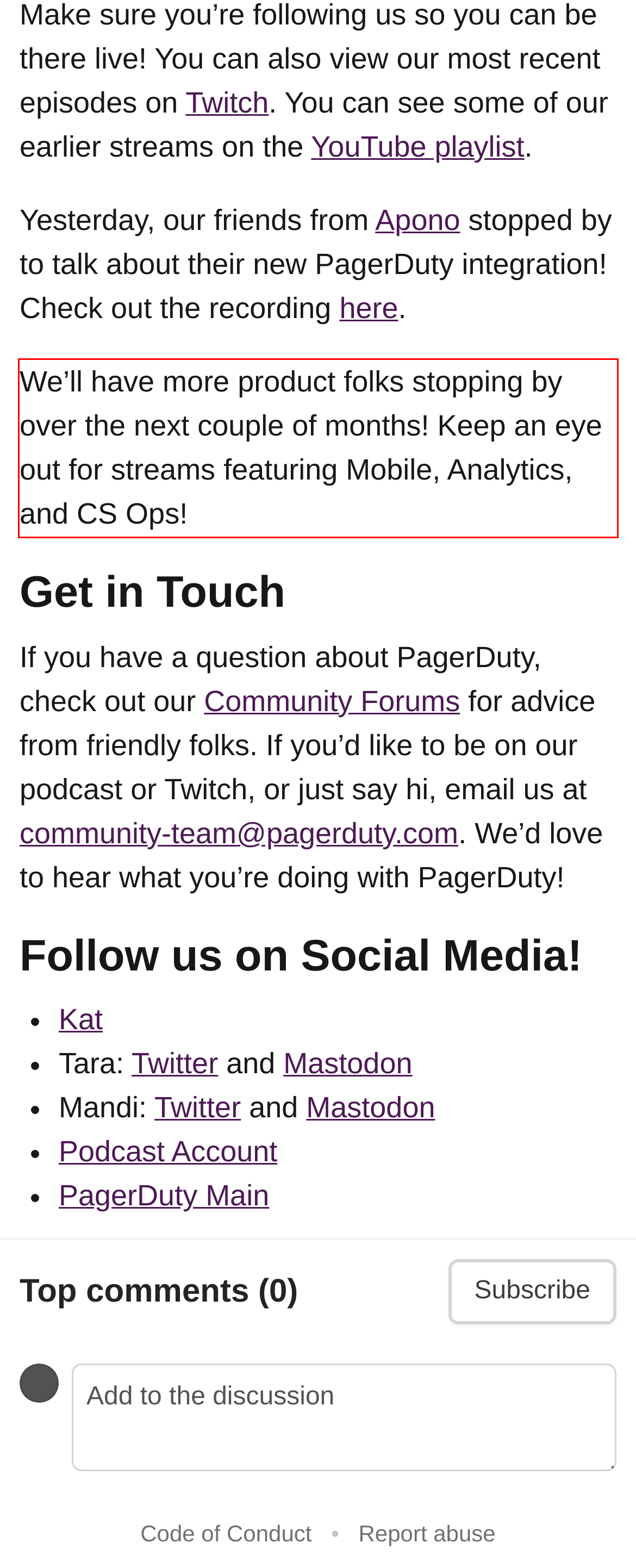Please perform OCR on the text content within the red bounding box that is highlighted in the provided webpage screenshot.

We’ll have more product folks stopping by over the next couple of months! Keep an eye out for streams featuring Mobile, Analytics, and CS Ops!